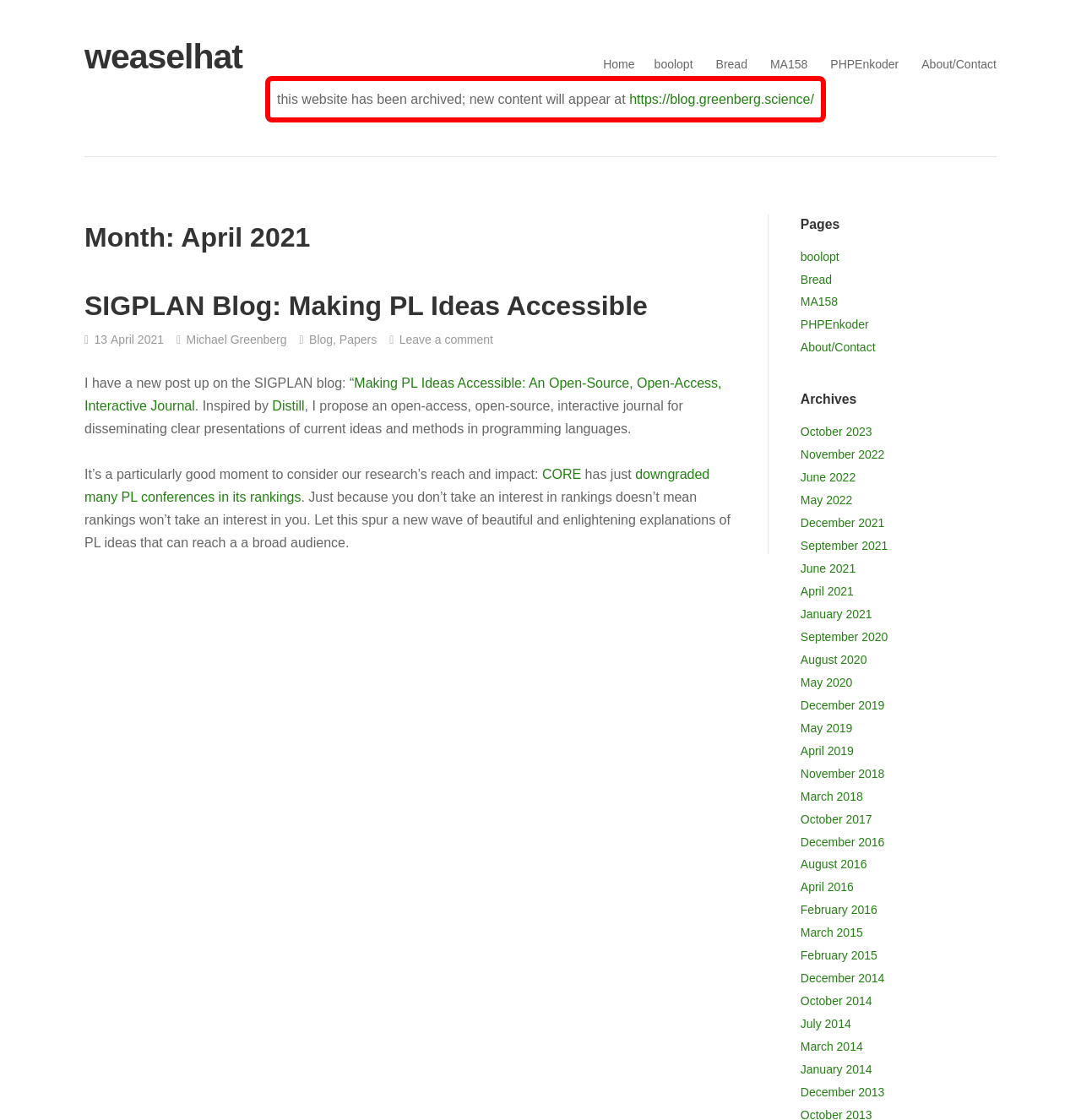Provide your answer in a single word or phrase: 
What is the ranking organization that downgraded many PL conferences?

CORE